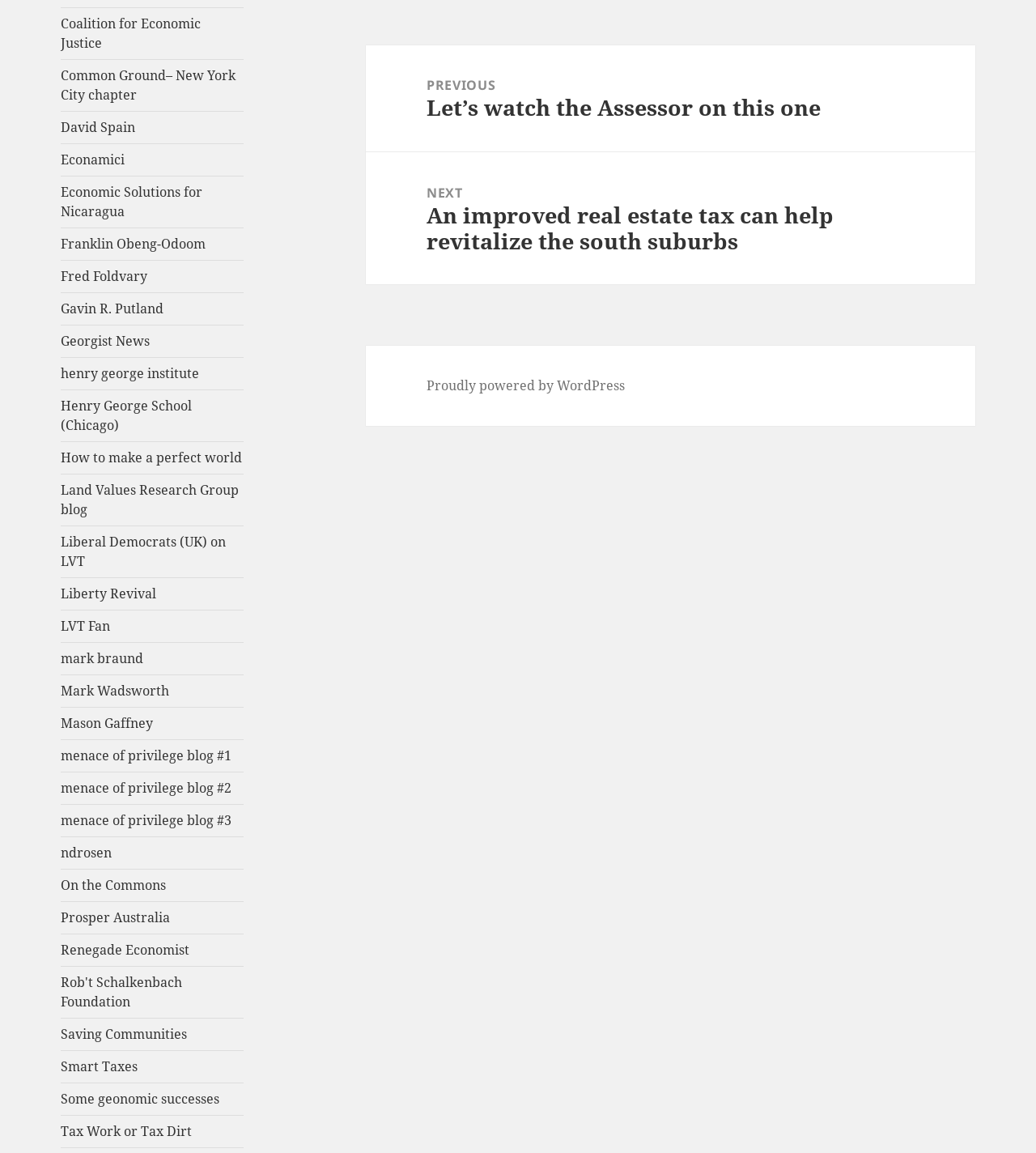Answer the following query concisely with a single word or phrase:
What is the name of the first link on the webpage?

Coalition for Economic Justice